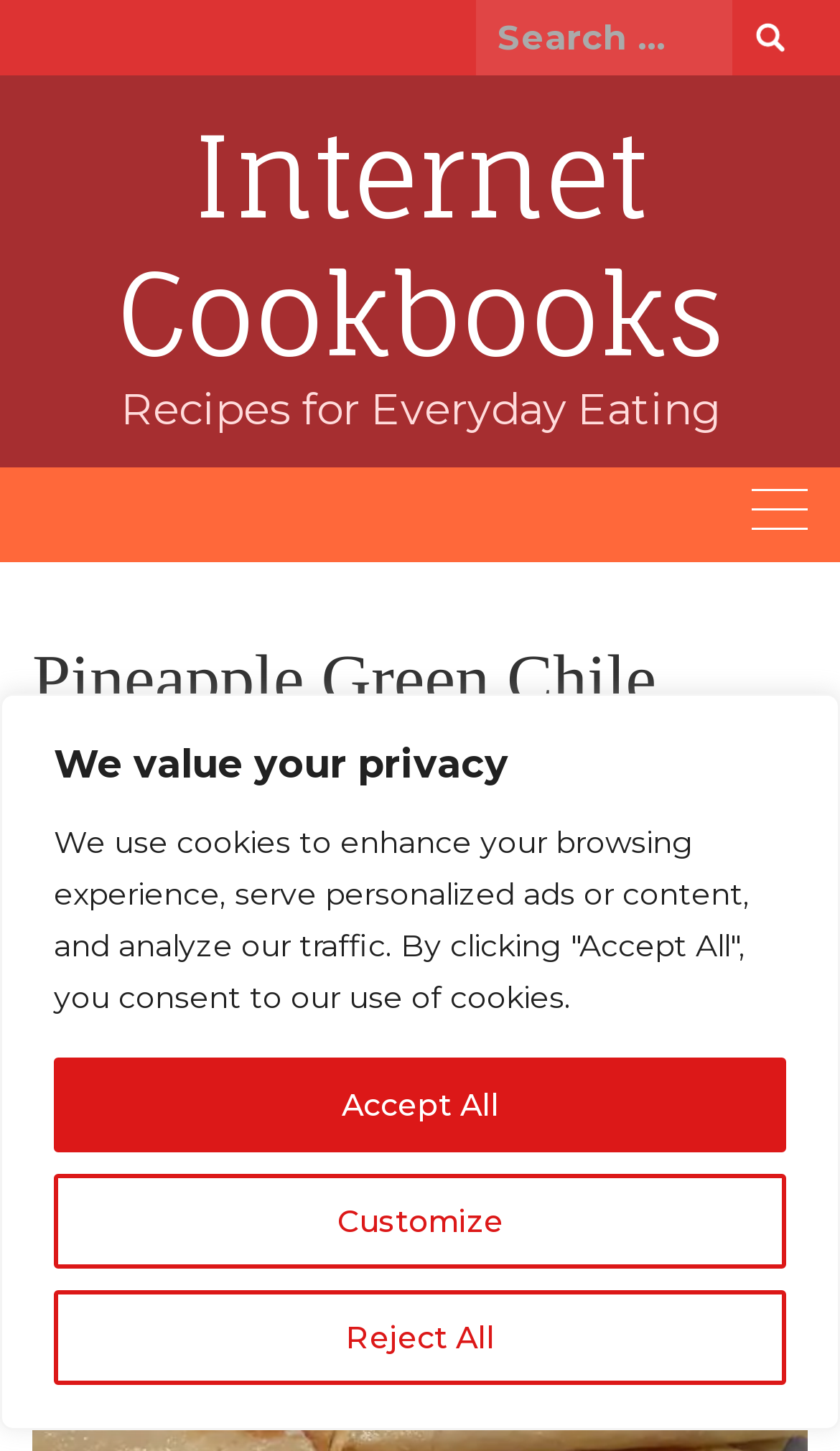Specify the bounding box coordinates of the area to click in order to follow the given instruction: "Learn about the university's organisation."

None